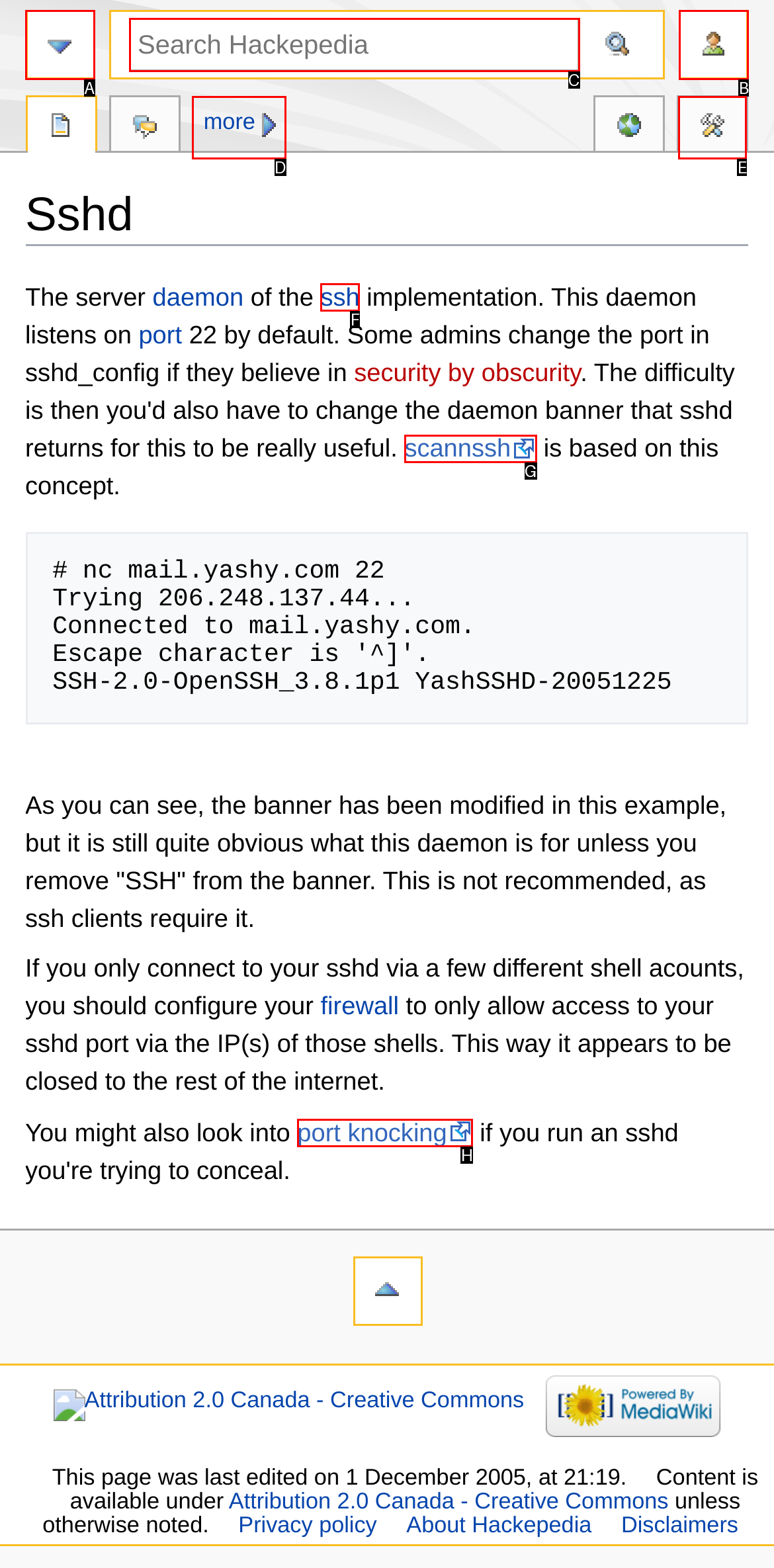Identify the UI element described as: parent_node: Navigation menu title="user tools"
Answer with the option's letter directly.

B